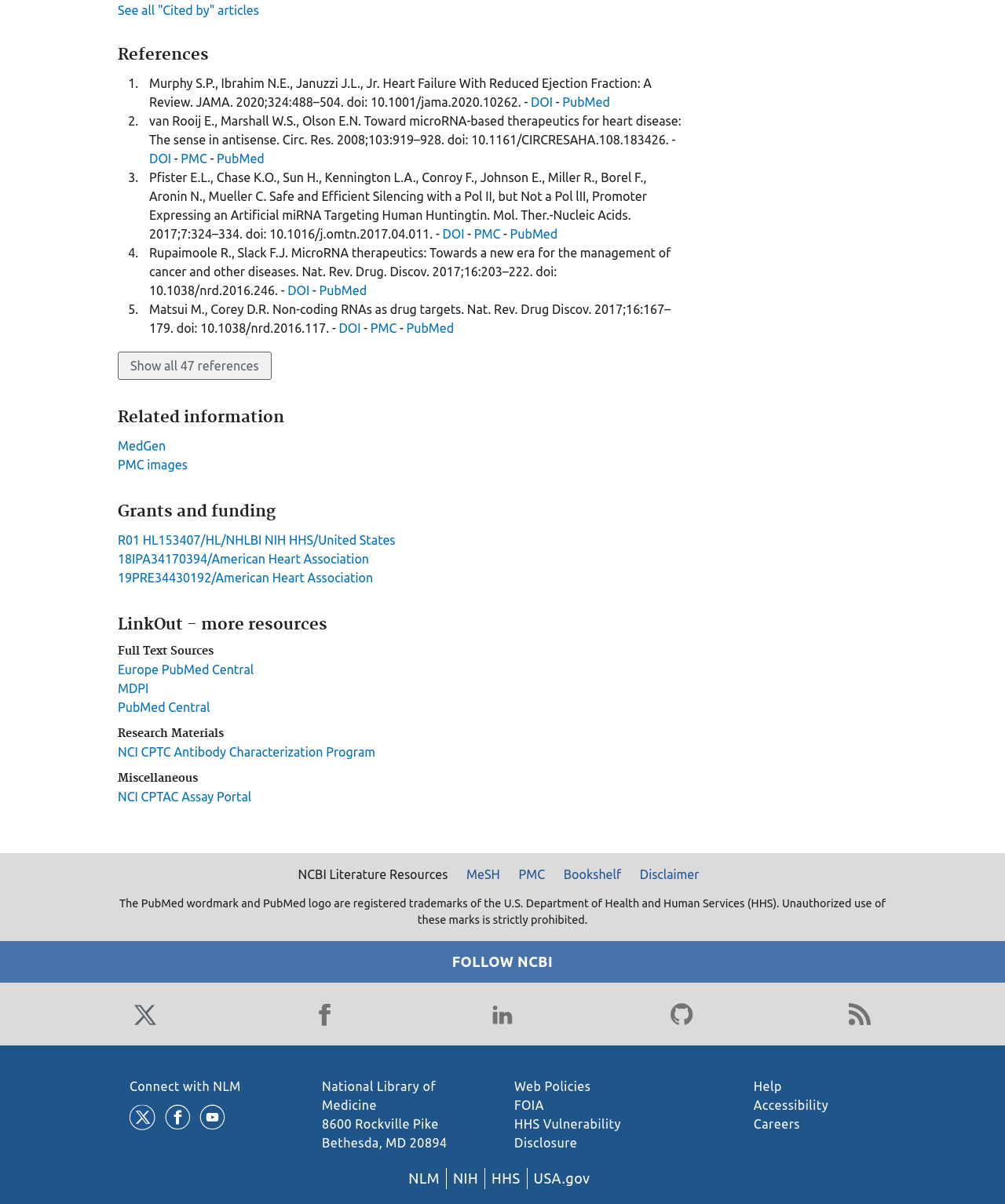Please determine the bounding box coordinates for the UI element described as: "See all "Cited by" articles".

[0.117, 0.003, 0.258, 0.014]